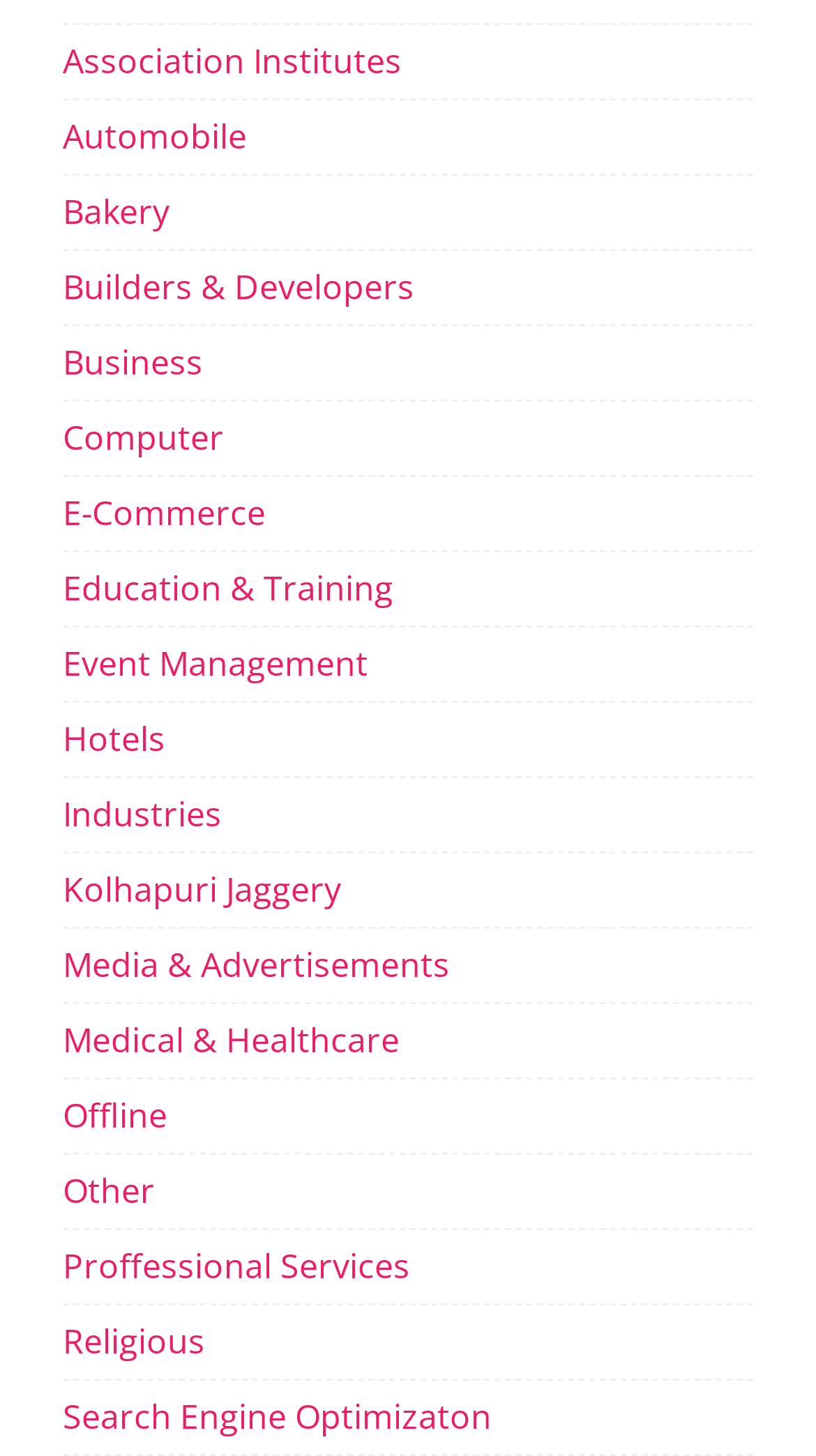Please locate the bounding box coordinates of the element that should be clicked to achieve the given instruction: "Click on Arts".

[0.077, 0.021, 0.156, 0.052]